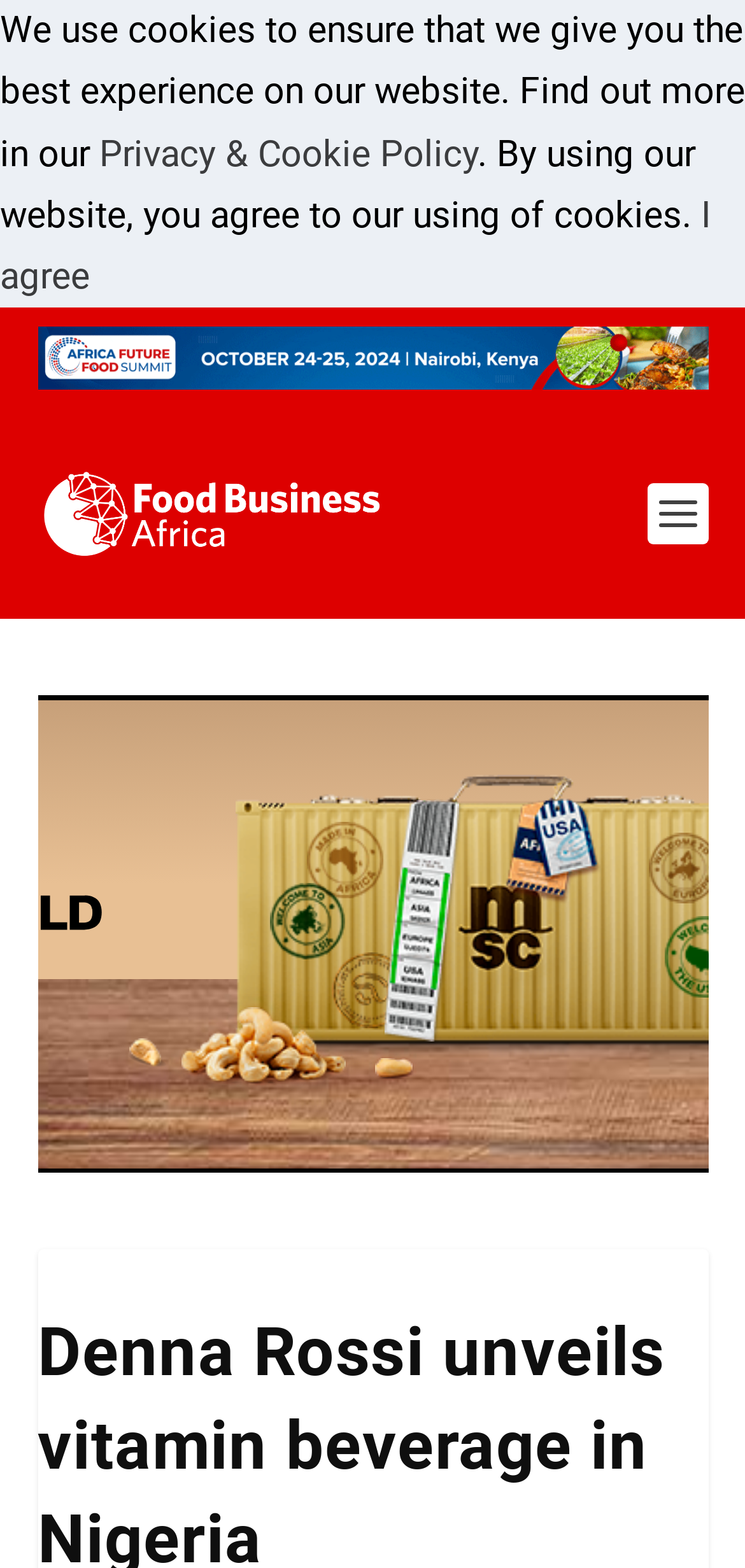Using the provided description: "alt="Advertisement"", find the bounding box coordinates of the corresponding UI element. The output should be four float numbers between 0 and 1, in the format [left, top, right, bottom].

[0.05, 0.209, 0.95, 0.249]